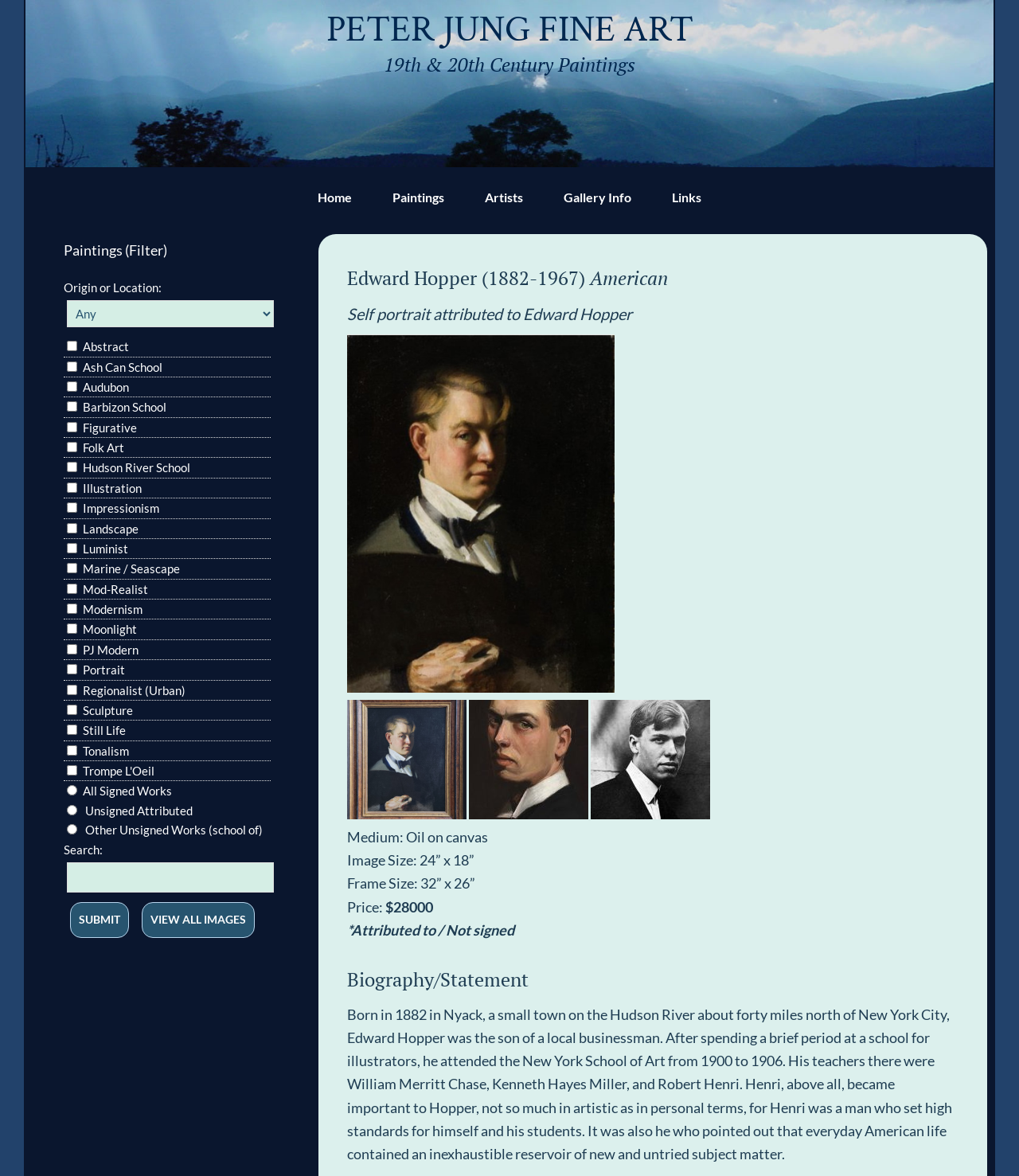Explain the webpage in detail.

This webpage is about Edward Hopper, an American artist, and his attributed self-portrait. At the top, there is a navigation menu with links to "Home", "Paintings", "Artists", "Gallery Info", and "Links". Below the navigation menu, there is a heading that reads "Edward Hopper (1882-1967) American" followed by a subheading "Self portrait attributed to Edward Hopper".

On the left side of the page, there is a primary sidebar with a heading "Paintings (Filter)" and a series of checkboxes and radio buttons that allow users to filter paintings by various criteria such as style, subject, and signature. There is also a search bar and a "Submit" button.

On the right side of the page, there is a detailed description of the attributed self-portrait, including its medium, image size, frame size, and price. Below this, there is a biography of Edward Hopper, which describes his early life, education, and artistic influences.

There is also an image of the self-portrait on the page, which is attributed to Edward Hopper. The image is positioned below the heading and subheading, and above the detailed description of the painting.